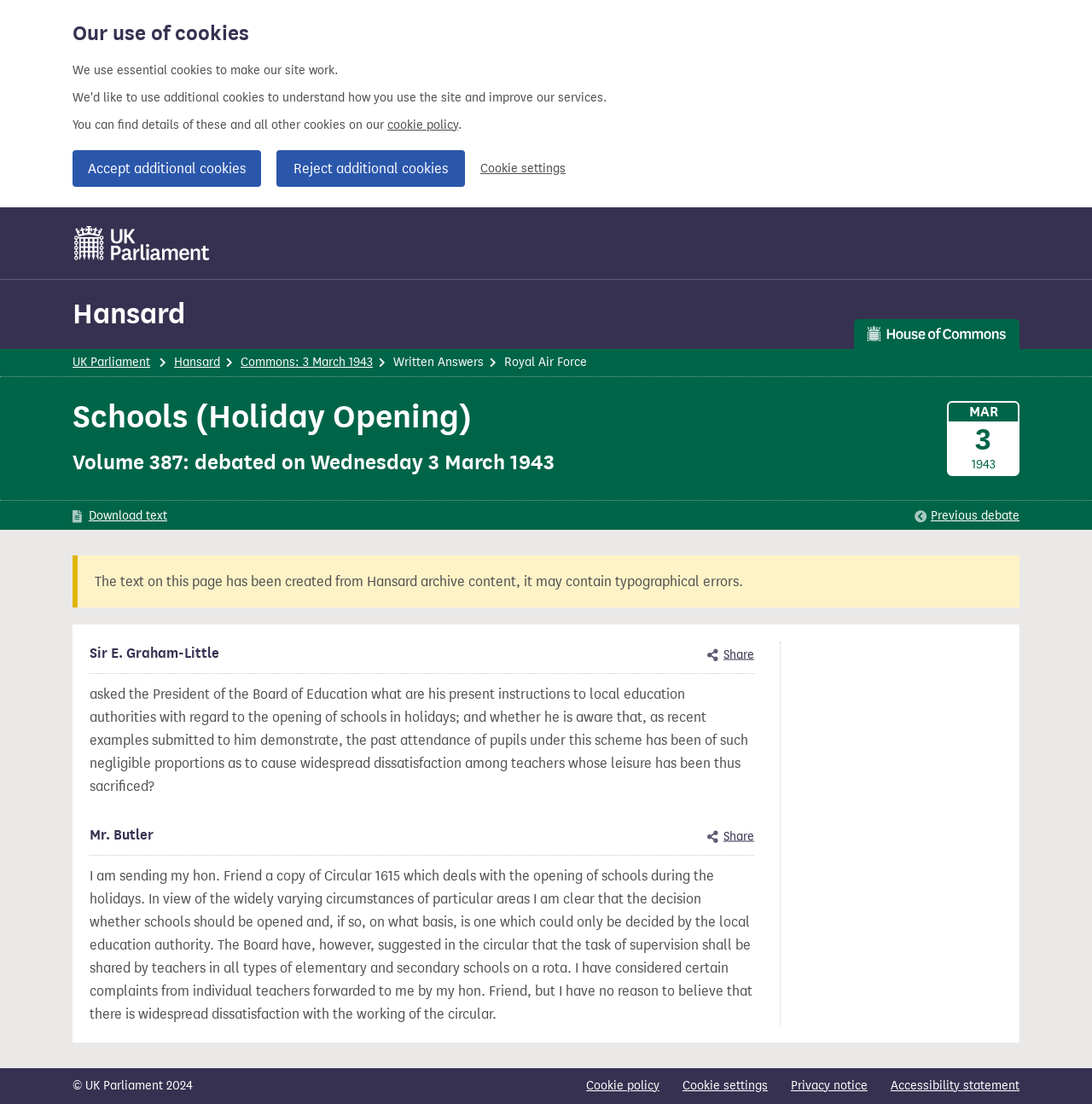Please find the bounding box coordinates of the clickable region needed to complete the following instruction: "Submit your email". The bounding box coordinates must consist of four float numbers between 0 and 1, i.e., [left, top, right, bottom].

None